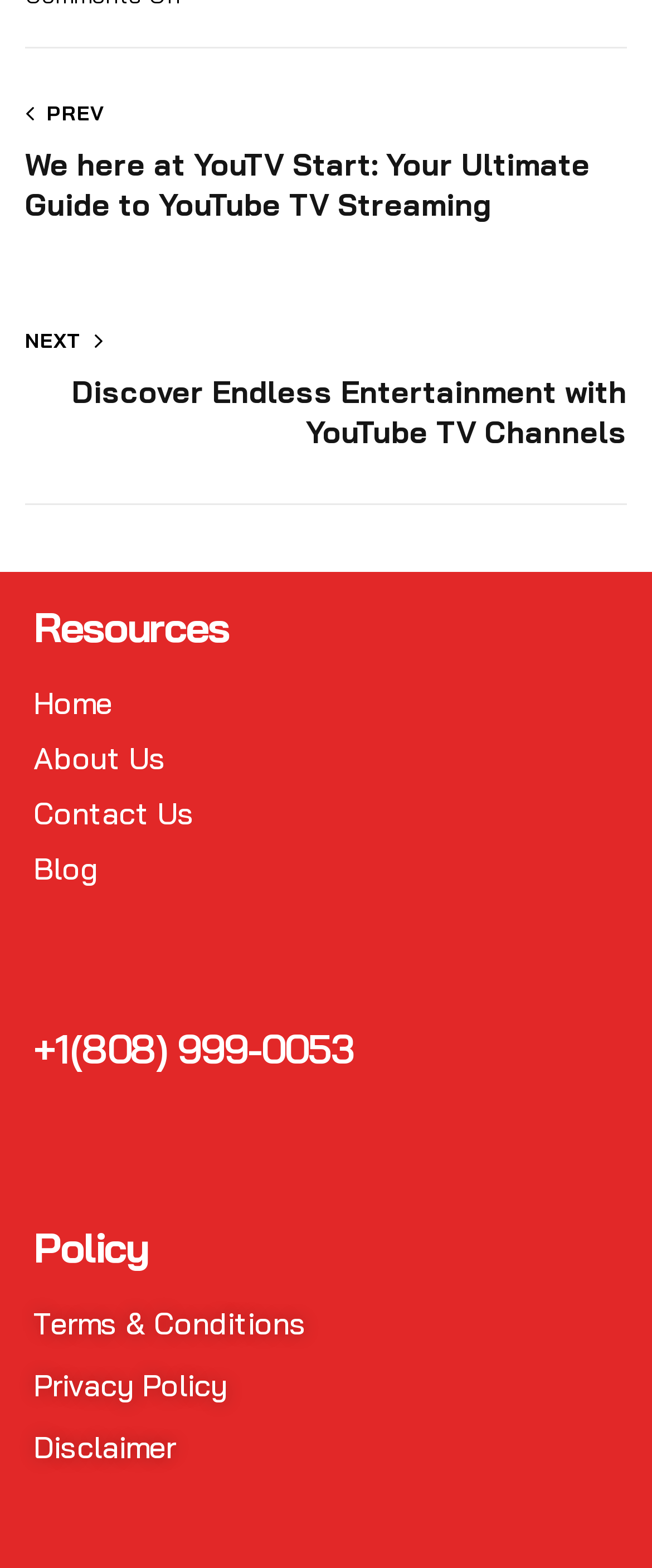What is the last link in the resource section?
Based on the screenshot, provide a one-word or short-phrase response.

Blog